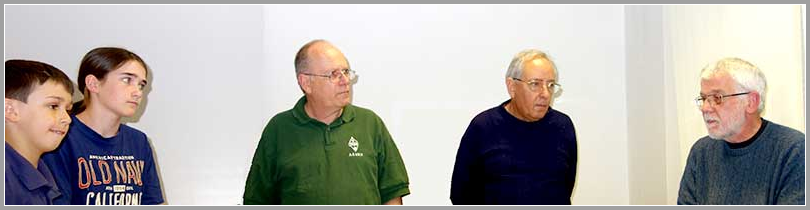What is the atmosphere of the amateur radio club?
Answer the question with just one word or phrase using the image.

collaborative and supportive